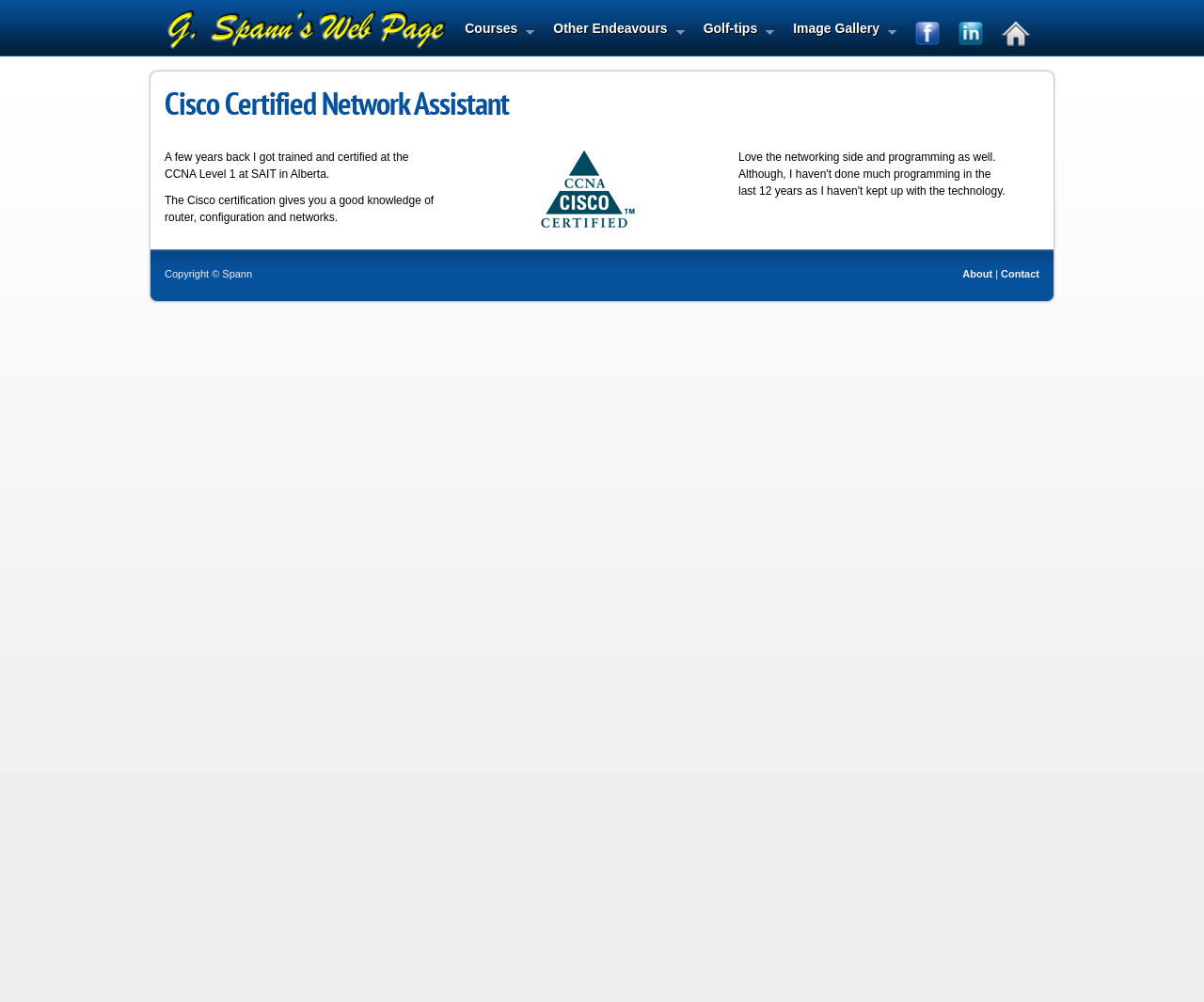Provide a comprehensive caption for the webpage.

The webpage is about Cisco CCNA certification. At the top, there are six links in a row, including "Courses », "Other Endeavours », "Golf-tips », "Image Gallery », and two "Home" links with accompanying images. 

Below the links, there is a heading that reads "Cisco Certified Network Assistant". Underneath the heading, there are three paragraphs of text. The first paragraph describes the author's experience getting trained and certified at the CCNA Level 1 at SAIT in Alberta. The second paragraph explains the benefits of the Cisco certification, which provides knowledge of routers, configuration, and networks. 

To the right of the second paragraph, there is an image. At the bottom of the page, there is a copyright notice "Copyright © Spann" followed by two links, "About" and "Contact", separated by a vertical bar.